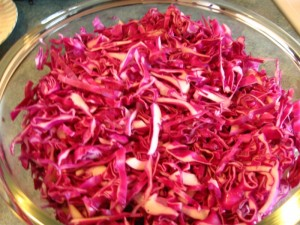What is the purpose of pressing down the cabbage?
Please look at the screenshot and answer using one word or phrase.

to extract natural juices